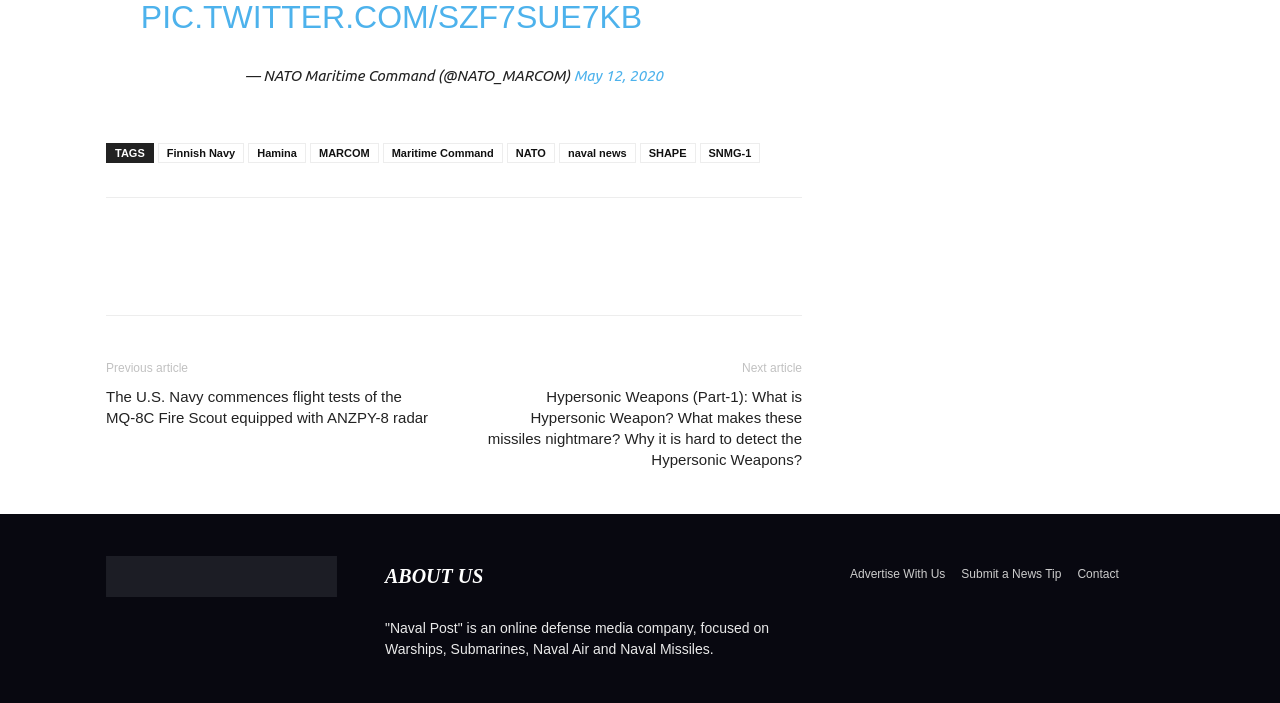Look at the image and give a detailed response to the following question: What is the purpose of the 'Submit a News Tip' link?

I found the answer by looking at the text description of the link element, which is 'Submit a News Tip', indicating that it is a link to submit news tips to the website.